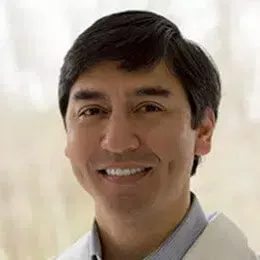Where did Dr. Kennedy earn his Doctor of Dental Surgery degree?
Respond with a short answer, either a single word or a phrase, based on the image.

University of Tennessee Health Science Center at Memphis